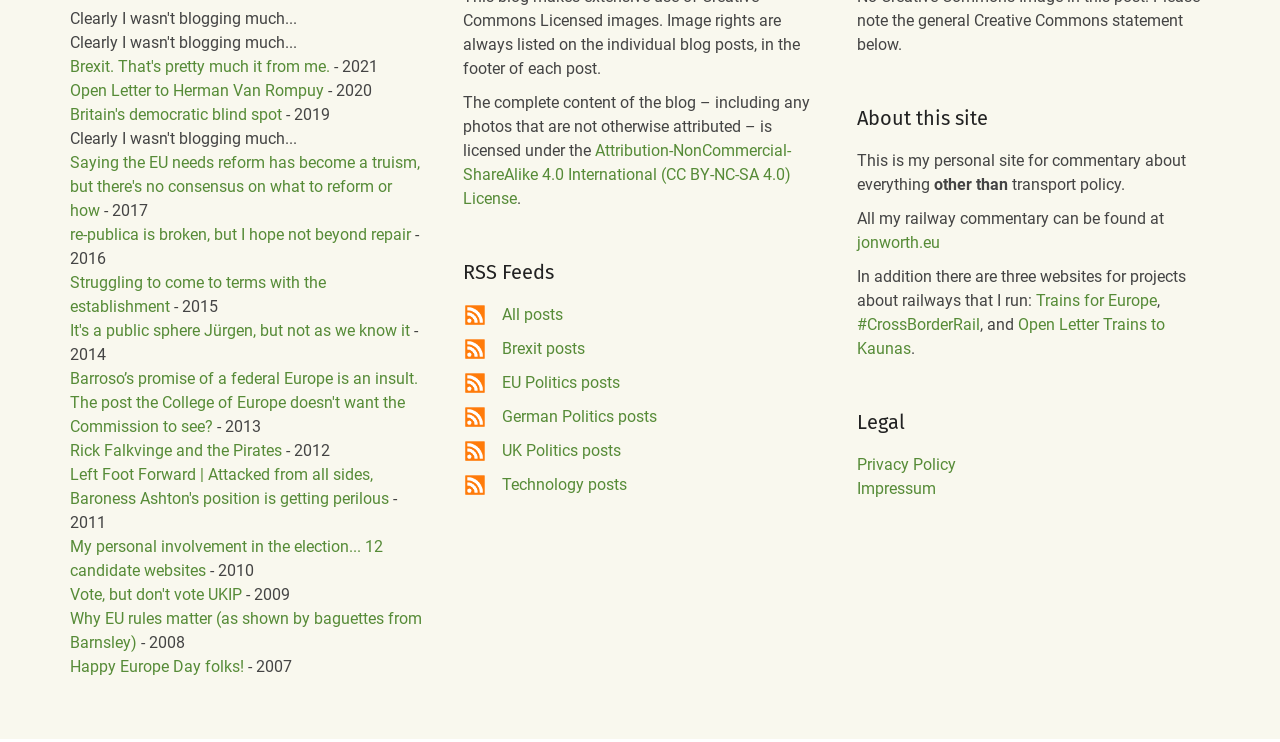What is the name of the author's railway commentary website?
Utilize the image to construct a detailed and well-explained answer.

In the 'About this site' section, the author mentions that their railway commentary can be found at jonworth.eu, which is a separate website from this one.